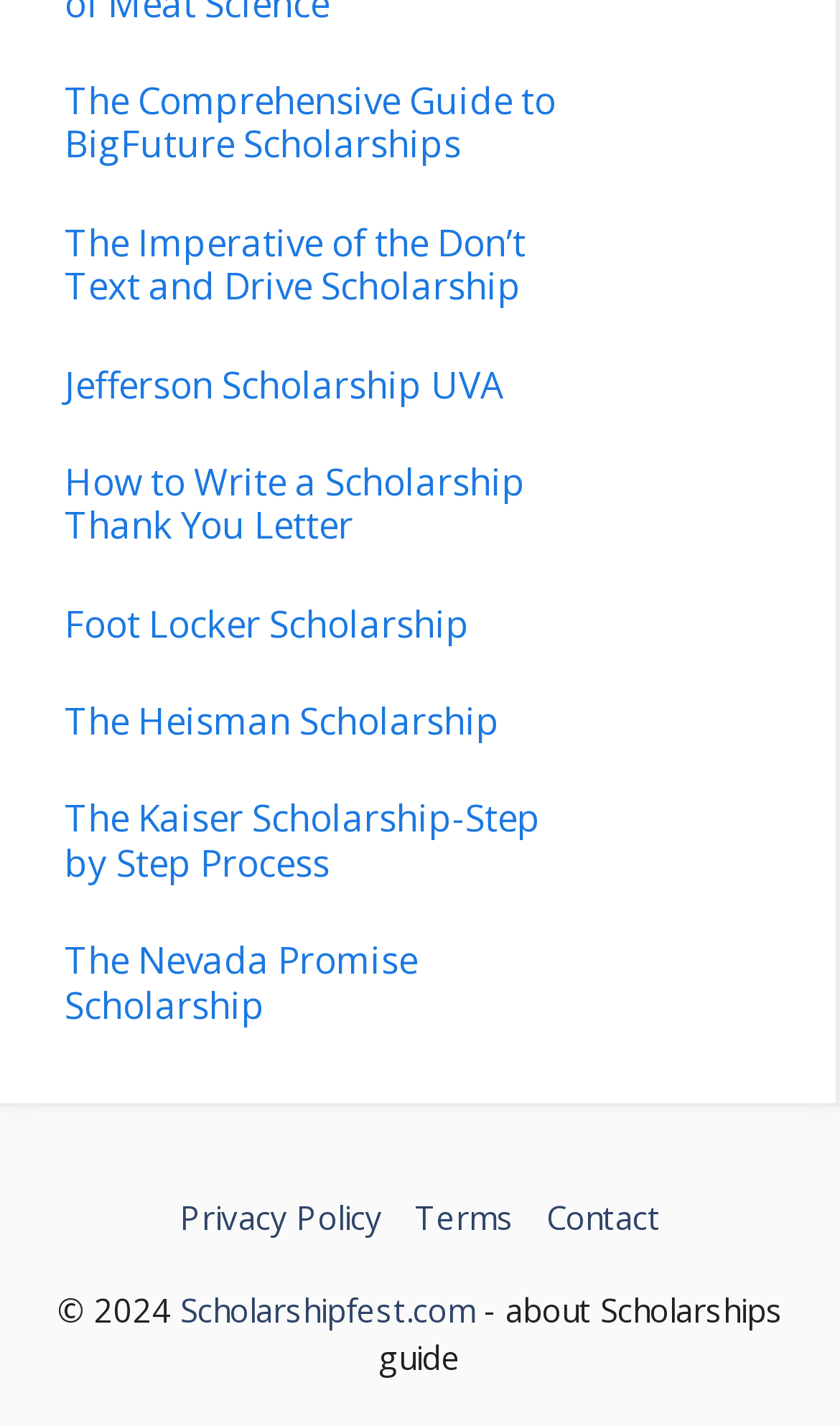Give a short answer to this question using one word or a phrase:
What is the last scholarship guide listed?

The Nevada Promise Scholarship